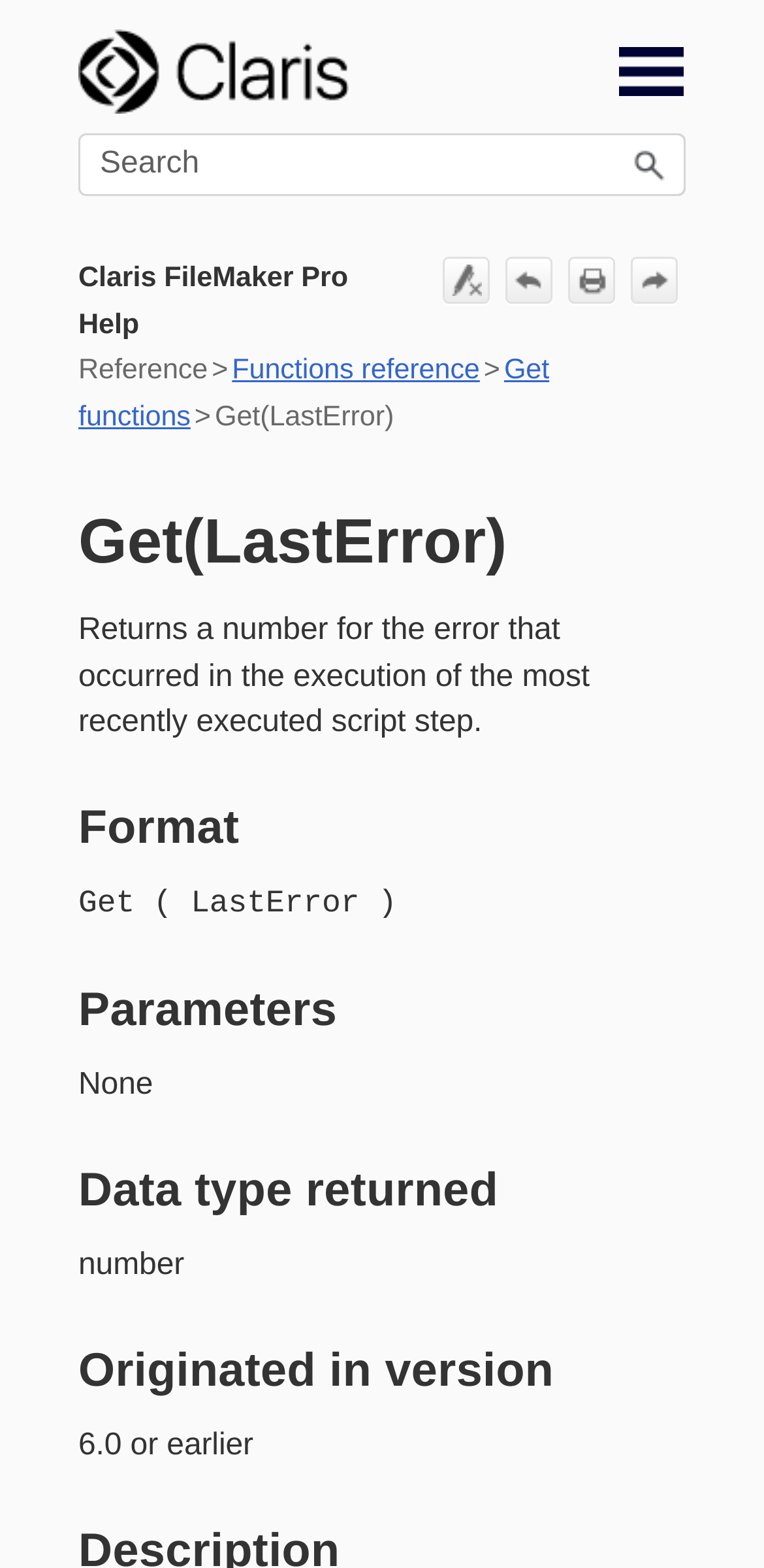Using the element description aria-label="Open navigation menu", predict the bounding box coordinates for the UI element. Provide the coordinates in (top-left x, top-left y, bottom-right x, bottom-right y) format with values ranging from 0 to 1.

None